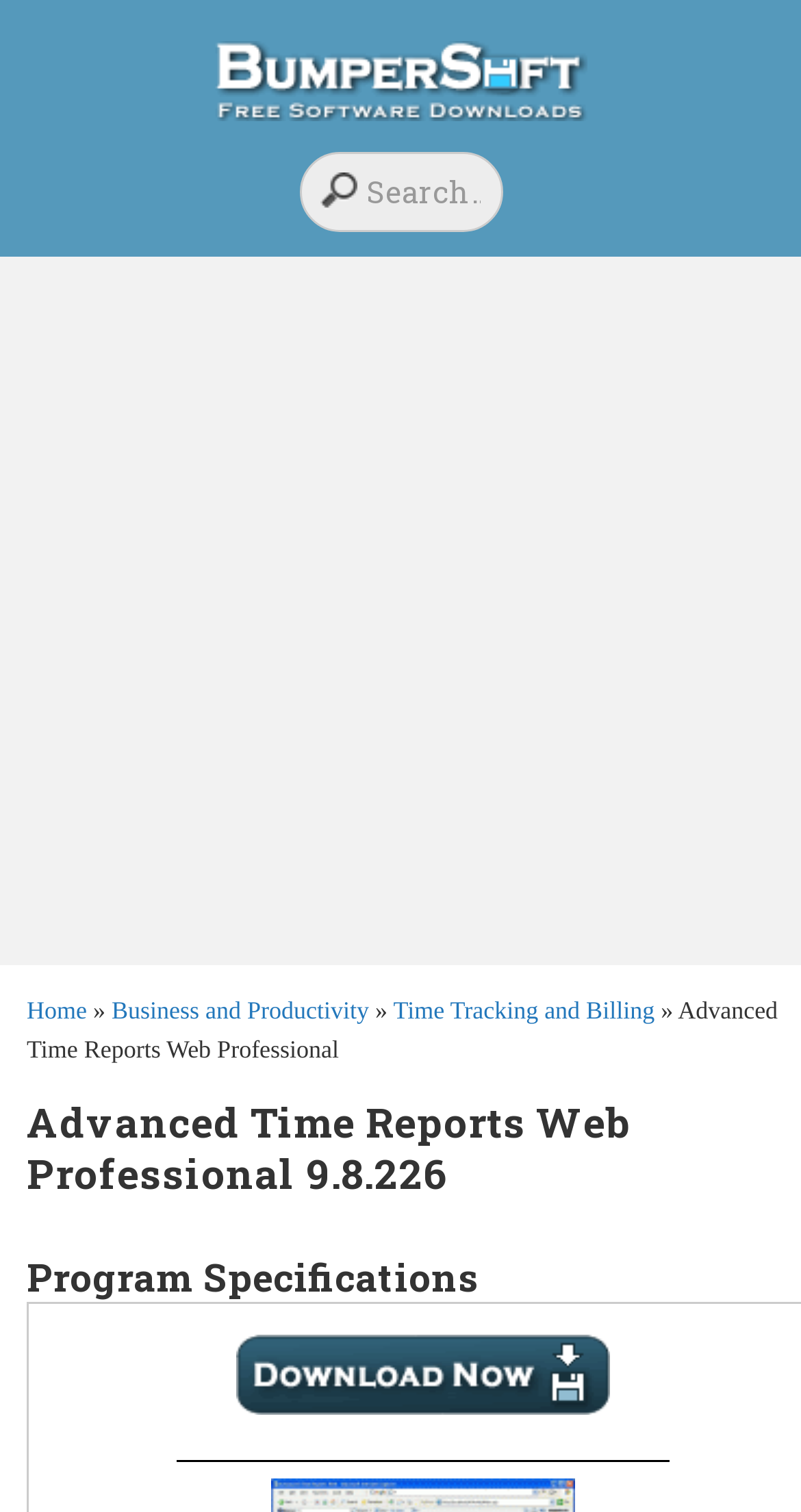What is the download option for the software?
Can you provide an in-depth and detailed response to the question?

The download option is located in the program specifications table and is a link that says 'Download Advanced Time Reports Web Professional'. This link is accompanied by an image with the same name.